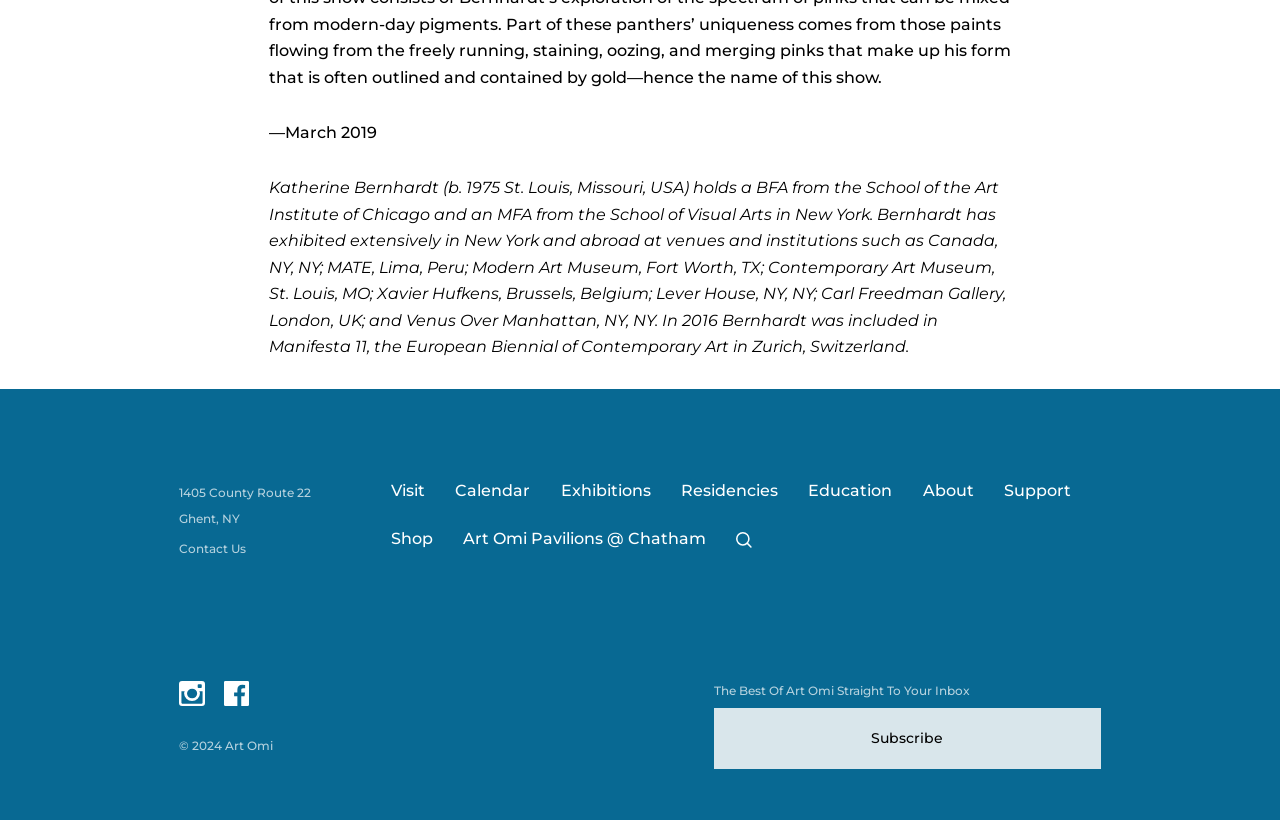Can you pinpoint the bounding box coordinates for the clickable element required for this instruction: "Contact us"? The coordinates should be four float numbers between 0 and 1, i.e., [left, top, right, bottom].

[0.14, 0.66, 0.192, 0.679]